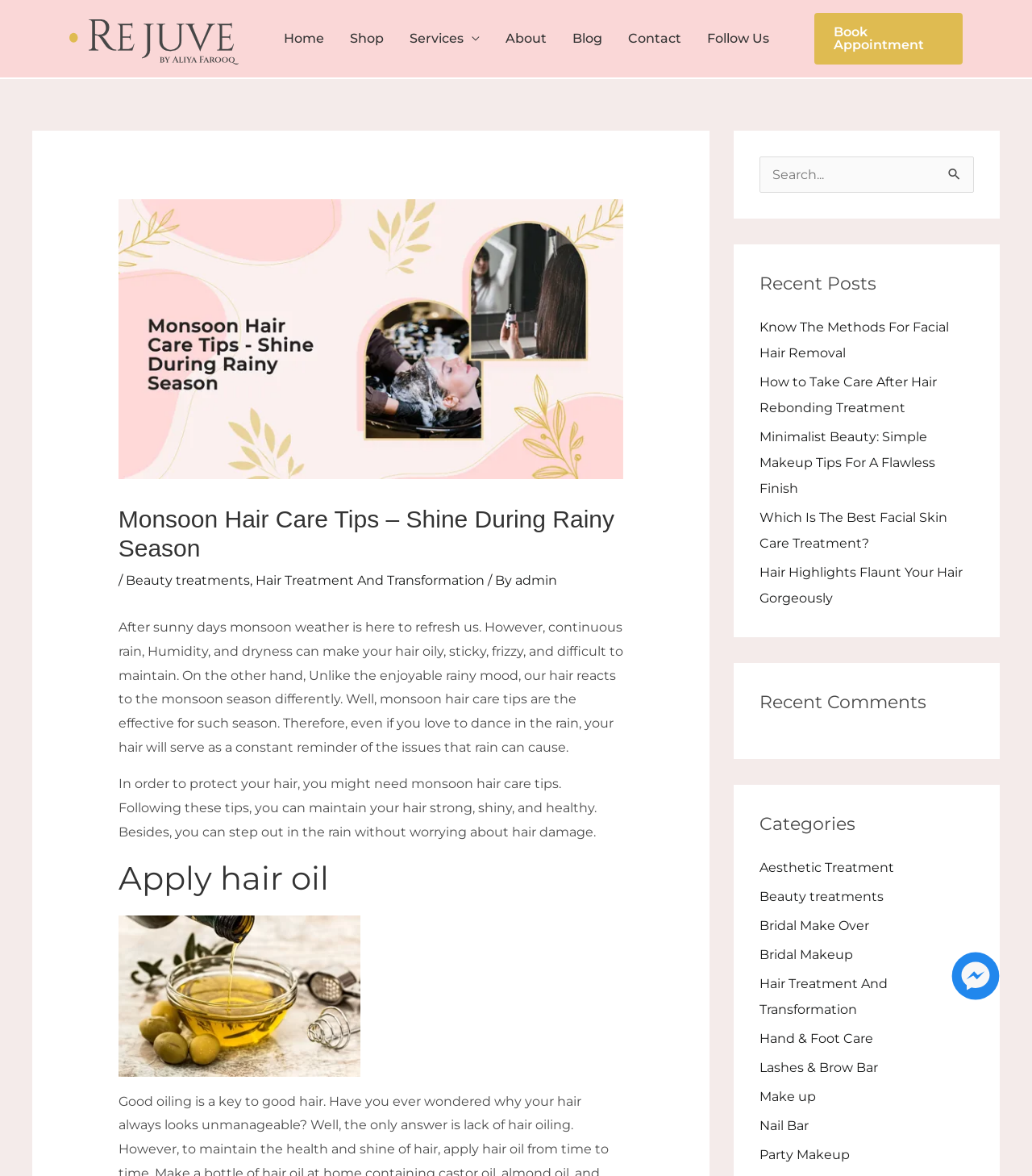What is the category of the blog post 'Know The Methods For Facial Hair Removal'?
Using the visual information, reply with a single word or short phrase.

Aesthetic Treatment